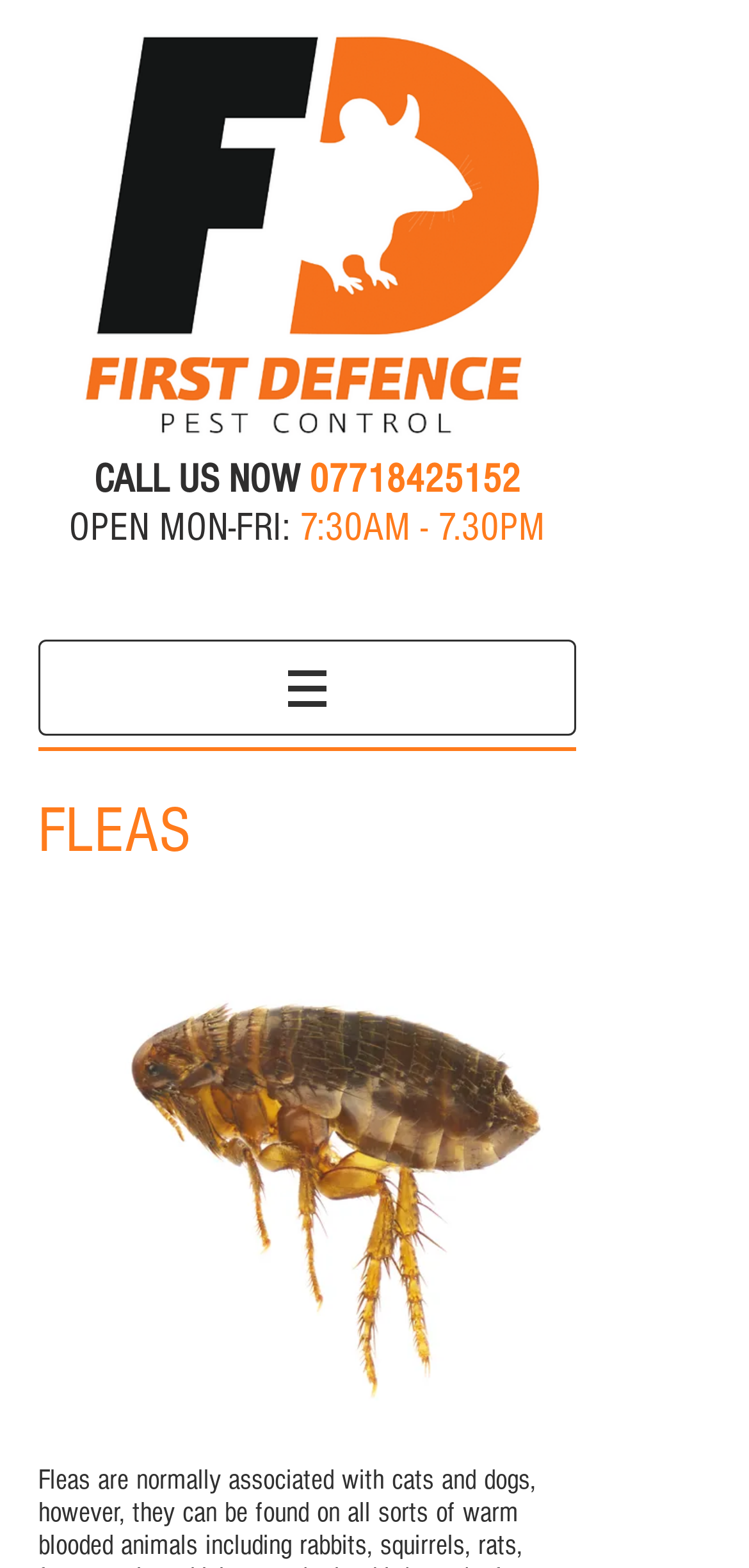What is the purpose of the image?
Answer the question based on the image using a single word or a brief phrase.

Decoration or icon